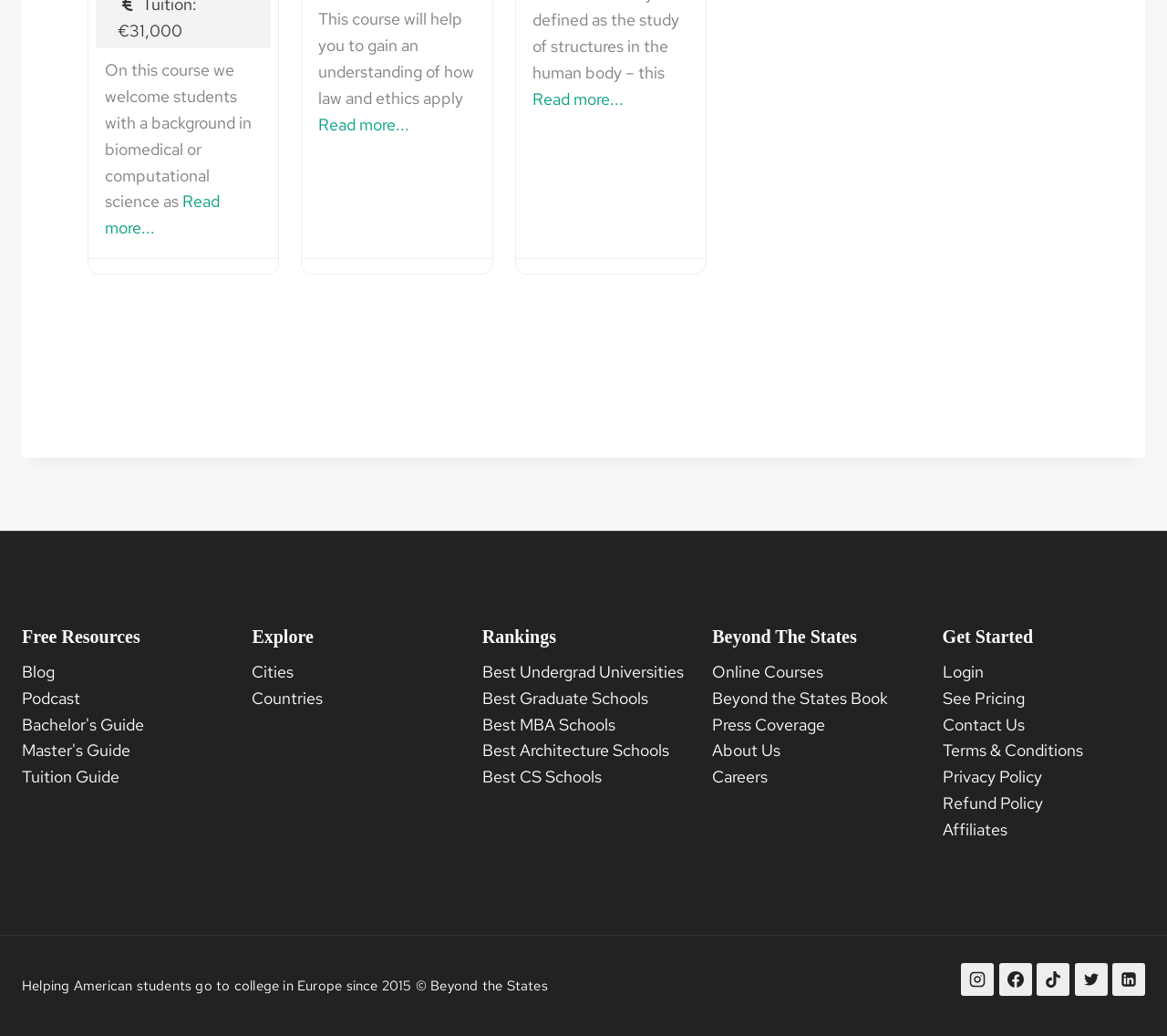Determine the bounding box coordinates of the clickable element necessary to fulfill the instruction: "check news on May 3, 2019". Provide the coordinates as four float numbers within the 0 to 1 range, i.e., [left, top, right, bottom].

None